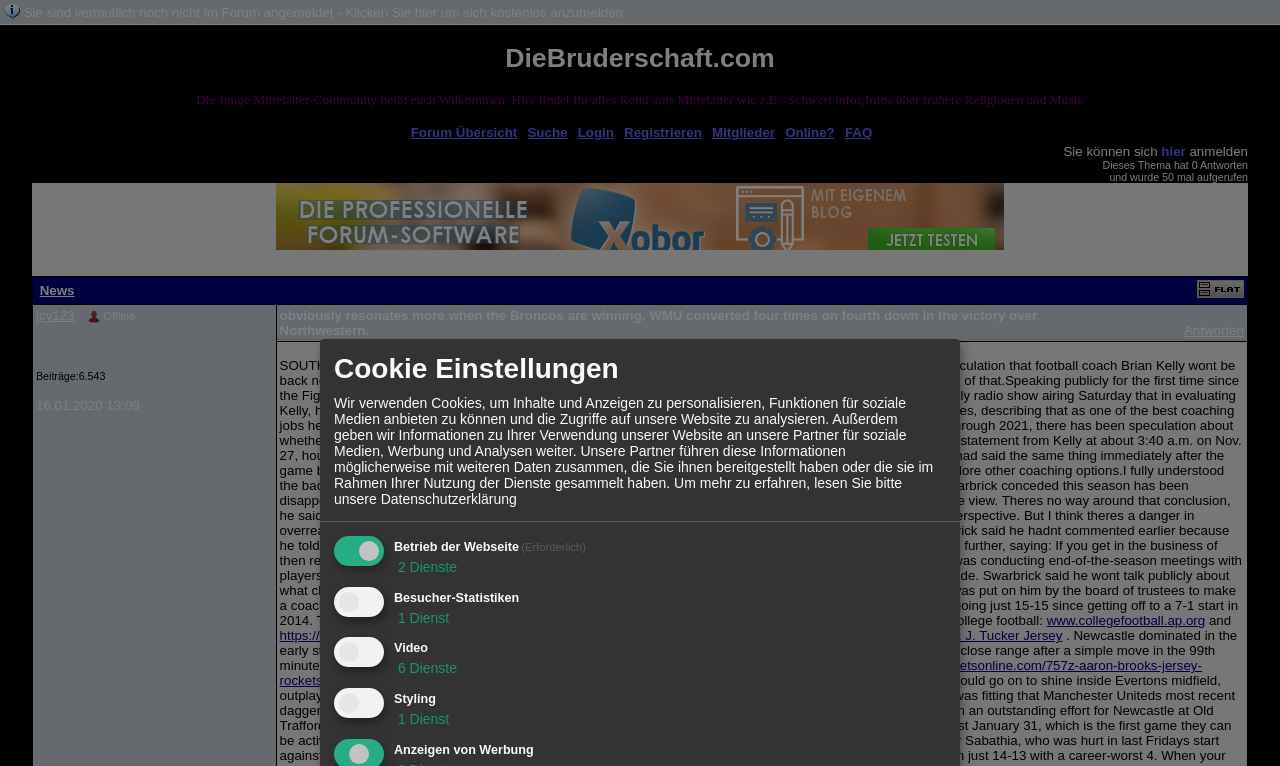Describe all significant elements and features of the webpage.

This webpage appears to be a forum or community website, with a medieval theme. At the top, there is a heading "DieBruderschaft.com" and a brief description of the community, which focuses on medieval topics such as sword information, early religions, and music.

Below the heading, there is a navigation menu with links to various sections of the website, including a forum overview, search function, login, and registration. The menu is divided into two rows, with the first row containing links to the forum overview, search, and login, and the second row containing links to registration, members, online status, and FAQ.

On the left side of the page, there is a section with a heading "News" and a link to a news article. Below the news section, there is a table with information about a user, including their username, number of posts, and registration date.

The main content of the page appears to be a forum thread, with a title "obviously resonates more when the Broncos are winning. WMU converted four times on fourth down in the victory over Northwestern." and a brief description of the thread. The thread contains several posts, each with a username, post content, and links to respond to the post.

At the bottom of the page, there is a section with a heading "Cookie Einstellungen" (Cookie Settings) and a brief description of the website's cookie policy. There is also a link to the website's privacy policy.

Throughout the page, there are several images, including a logo at the top and various icons and avatars associated with the forum posts.